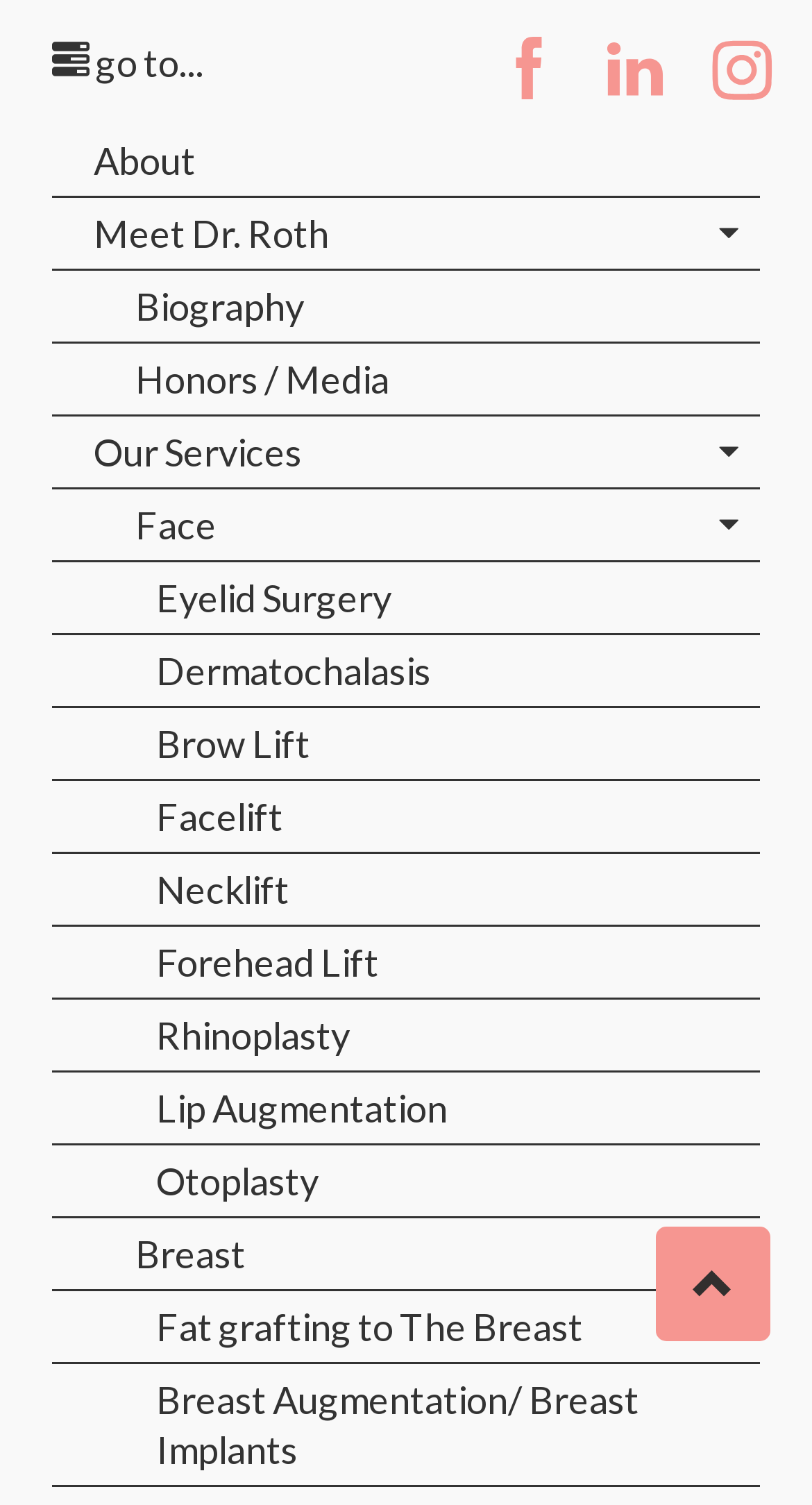Respond to the following question with a brief word or phrase:
What is the last service listed under 'Face'?

Forehead Lift